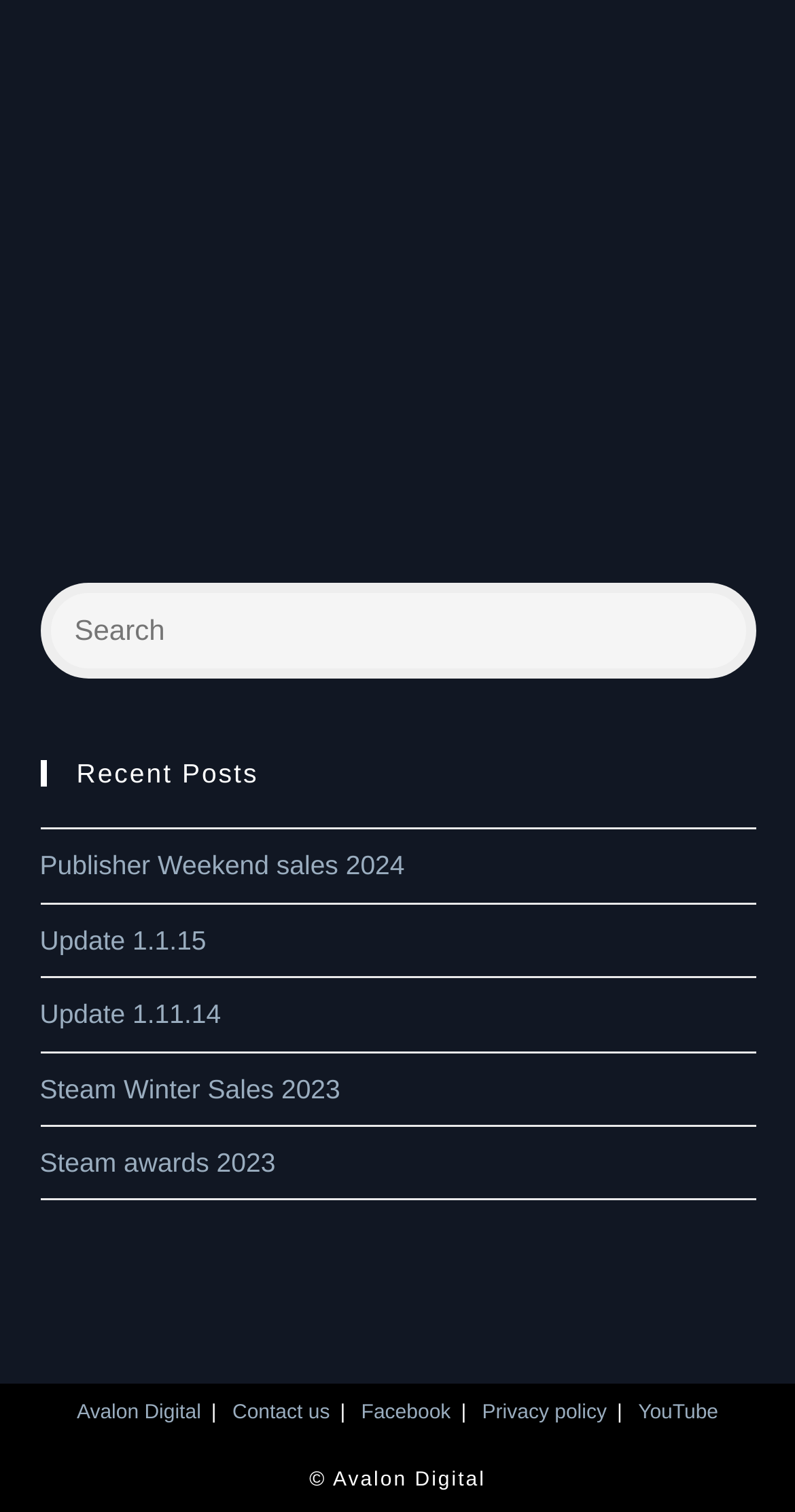Identify the bounding box coordinates for the UI element mentioned here: "aria-label="Insert search query" name="s" placeholder="Search"". Provide the coordinates as four float values between 0 and 1, i.e., [left, top, right, bottom].

[0.05, 0.386, 0.95, 0.449]